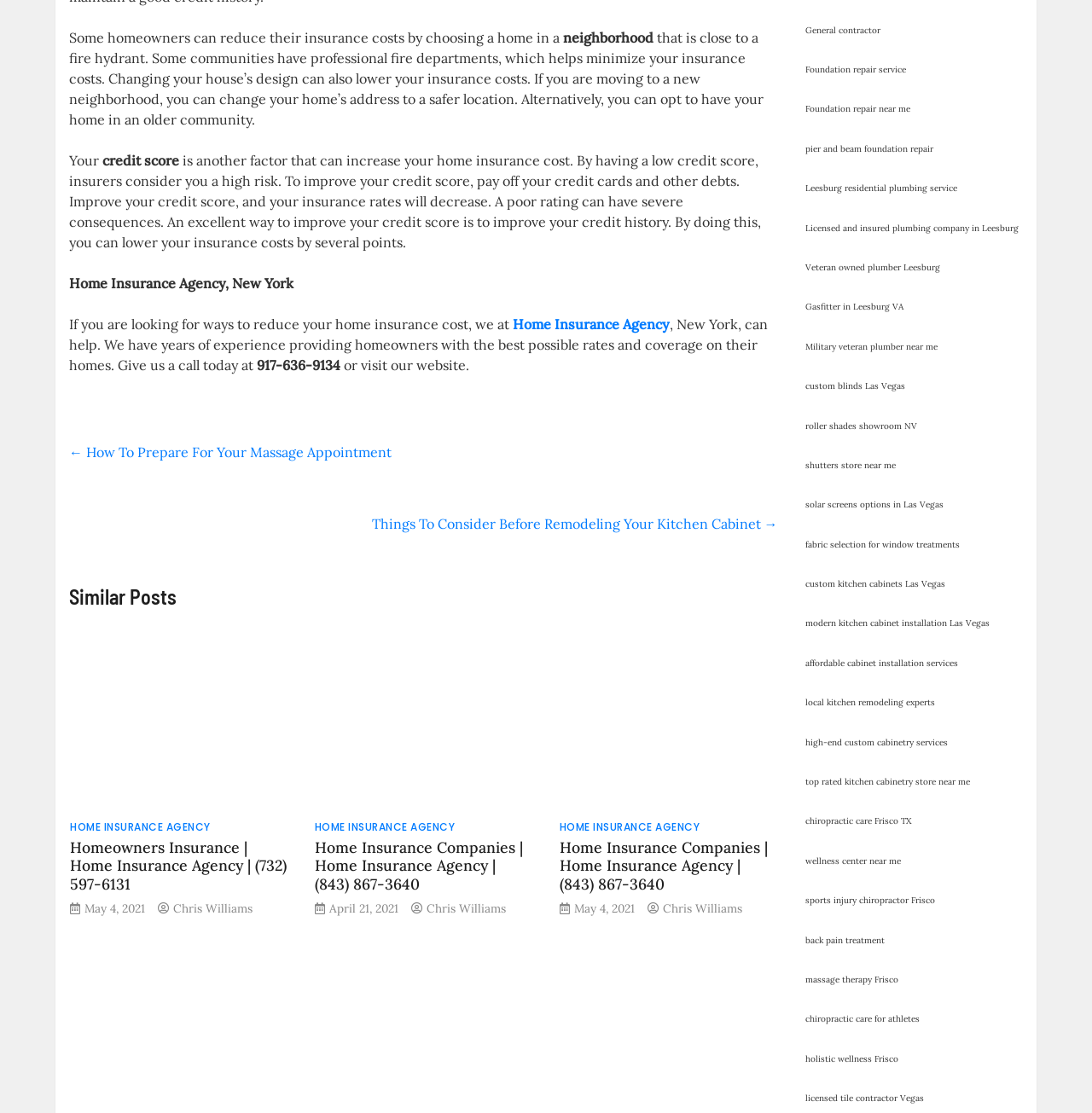Using a single word or phrase, answer the following question: 
What is the author of the latest article?

Chris Williams